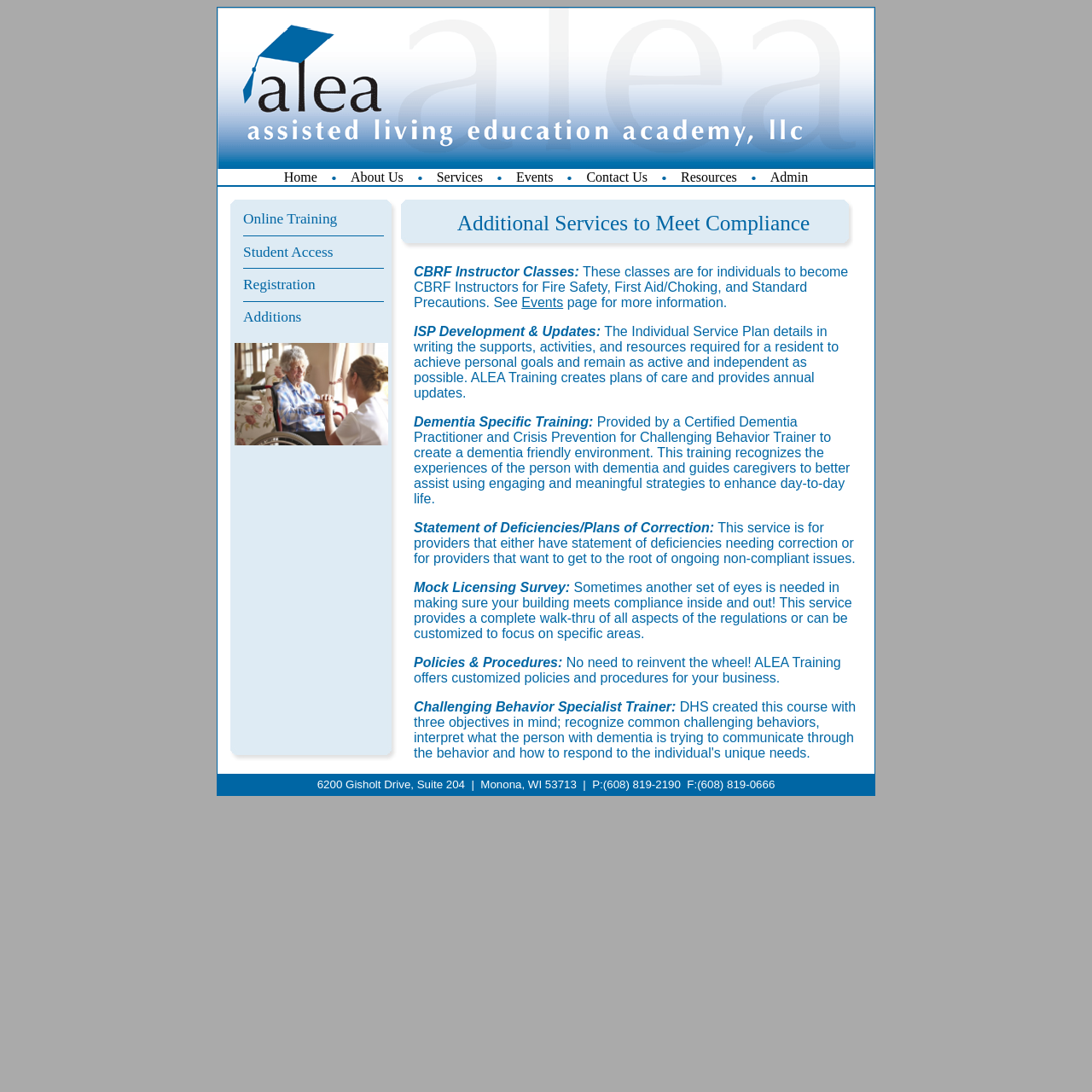What is the focus of the Dementia Specific Training?
Provide a well-explained and detailed answer to the question.

The Dementia Specific Training focuses on creating a dementia friendly environment, recognizing the experiences of the person with dementia, and guiding caregivers to better assist using engaging and meaningful strategies to enhance day-to-day life.